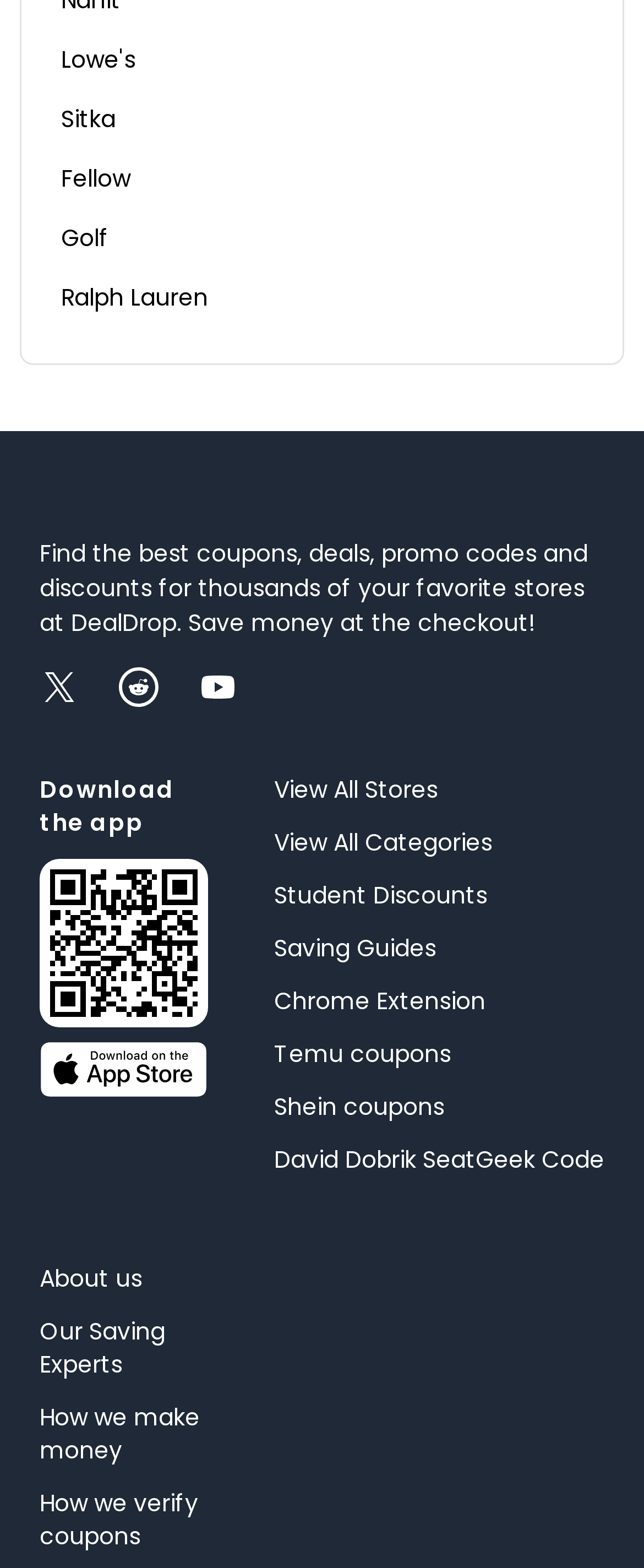Find the bounding box coordinates of the element I should click to carry out the following instruction: "Click on Lowe's".

[0.095, 0.028, 0.21, 0.049]